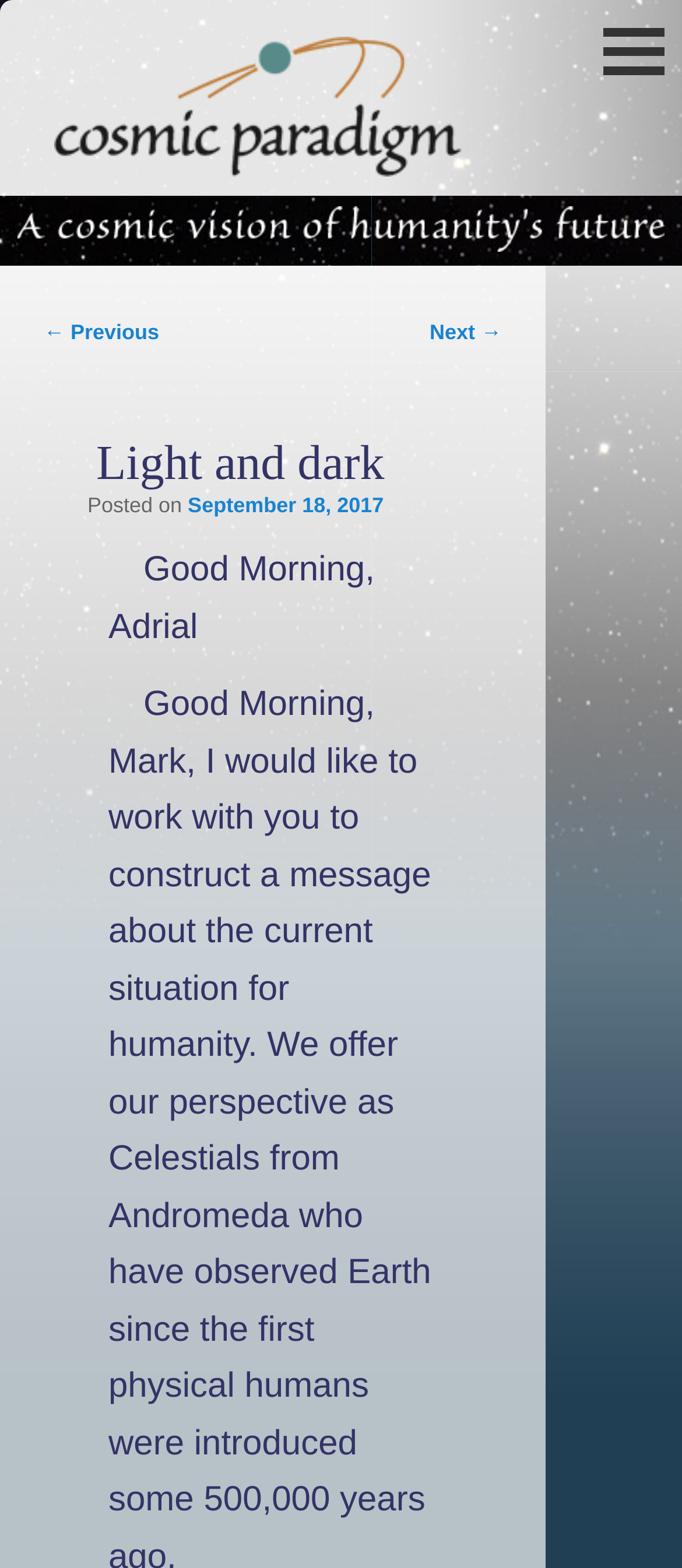Refer to the element description read more and identify the corresponding bounding box in the screenshot. Format the coordinates as (top-left x, top-left y, bottom-right x, bottom-right y) with values in the range of 0 to 1.

None